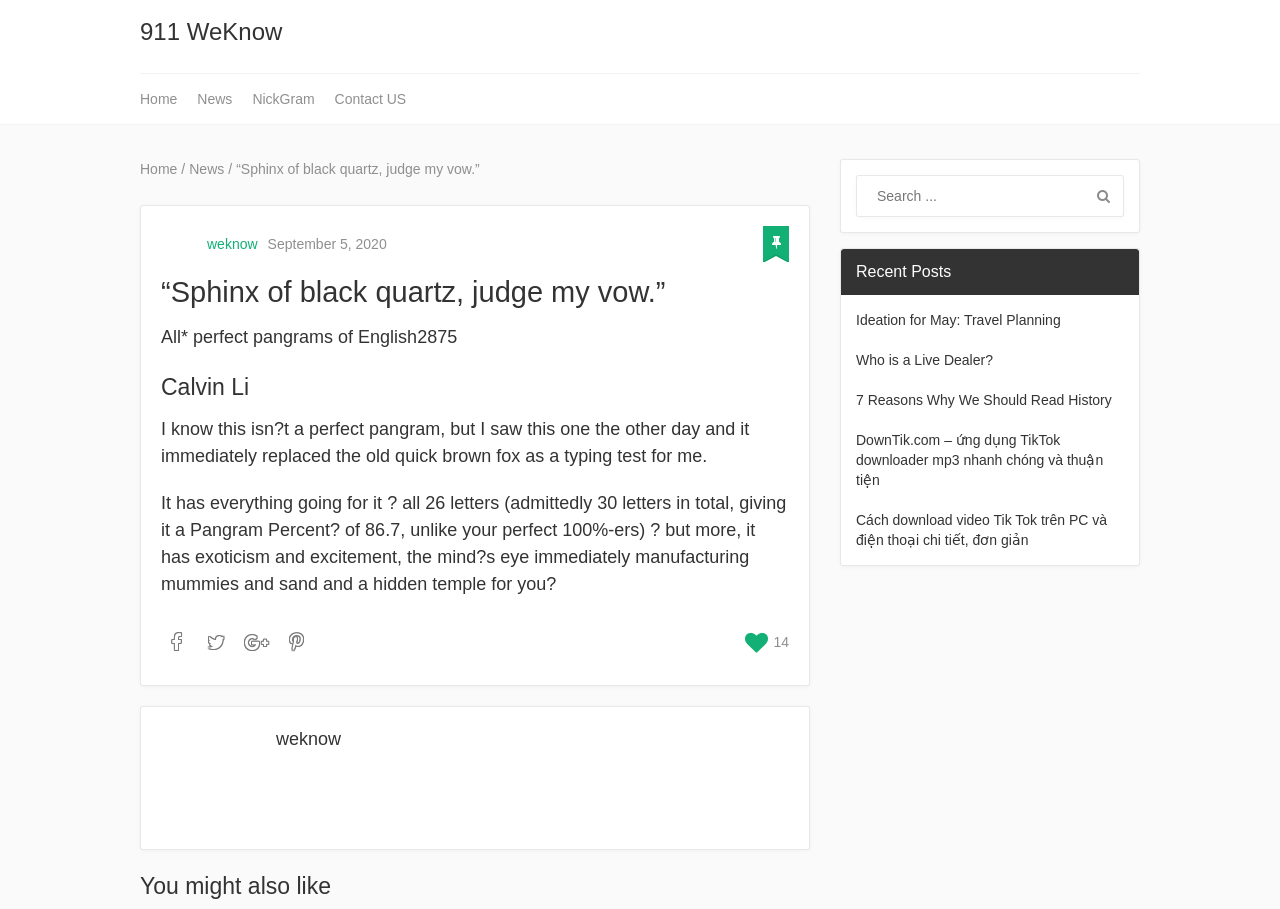Find the coordinates for the bounding box of the element with this description: "name="s" placeholder="Search ..."".

[0.67, 0.193, 0.877, 0.237]